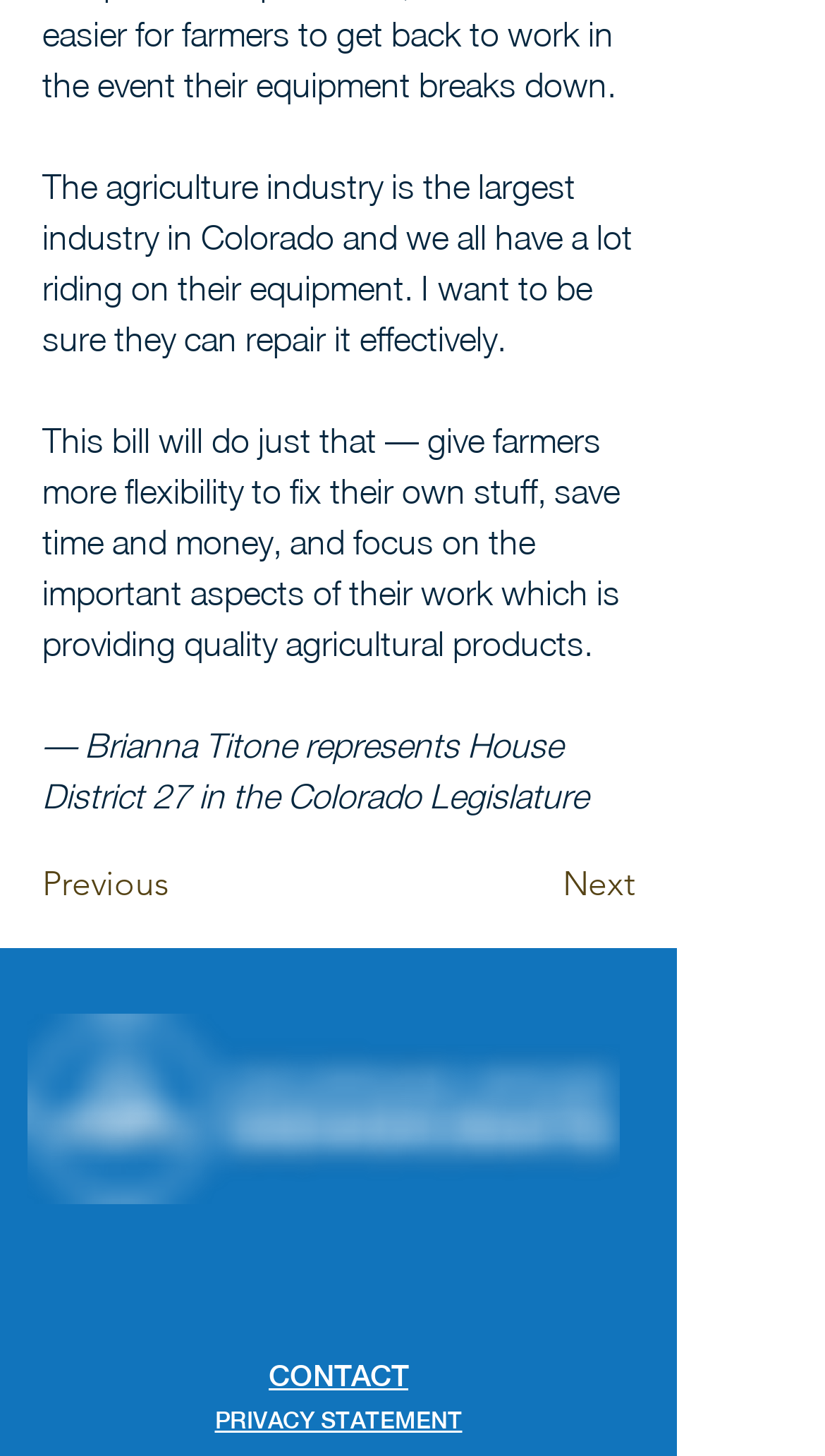Show the bounding box coordinates of the element that should be clicked to complete the task: "Visit the Instagram page".

[0.172, 0.851, 0.262, 0.902]